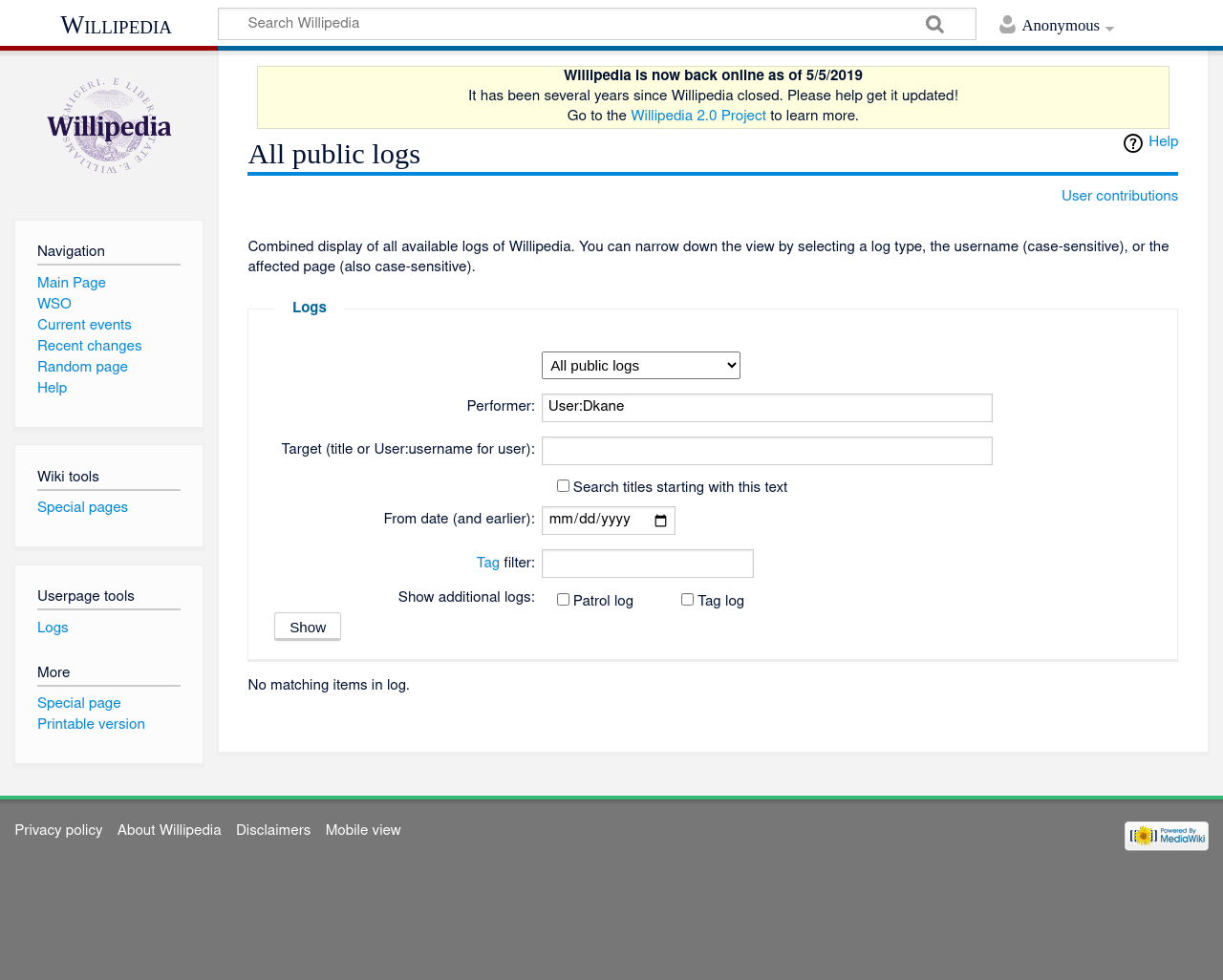Please pinpoint the bounding box coordinates for the region I should click to adhere to this instruction: "Visit the main page".

[0.024, 0.046, 0.154, 0.209]